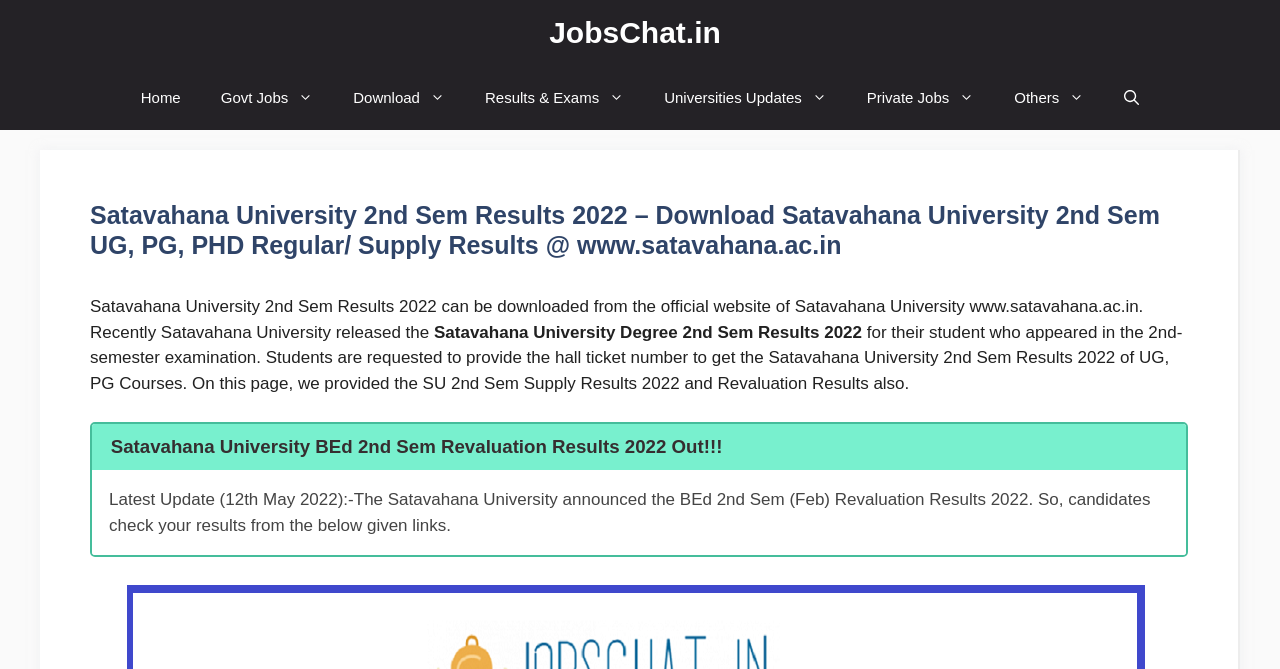Bounding box coordinates are specified in the format (top-left x, top-left y, bottom-right x, bottom-right y). All values are floating point numbers bounded between 0 and 1. Please provide the bounding box coordinate of the region this sentence describes: Govt Jobs

[0.157, 0.097, 0.26, 0.194]